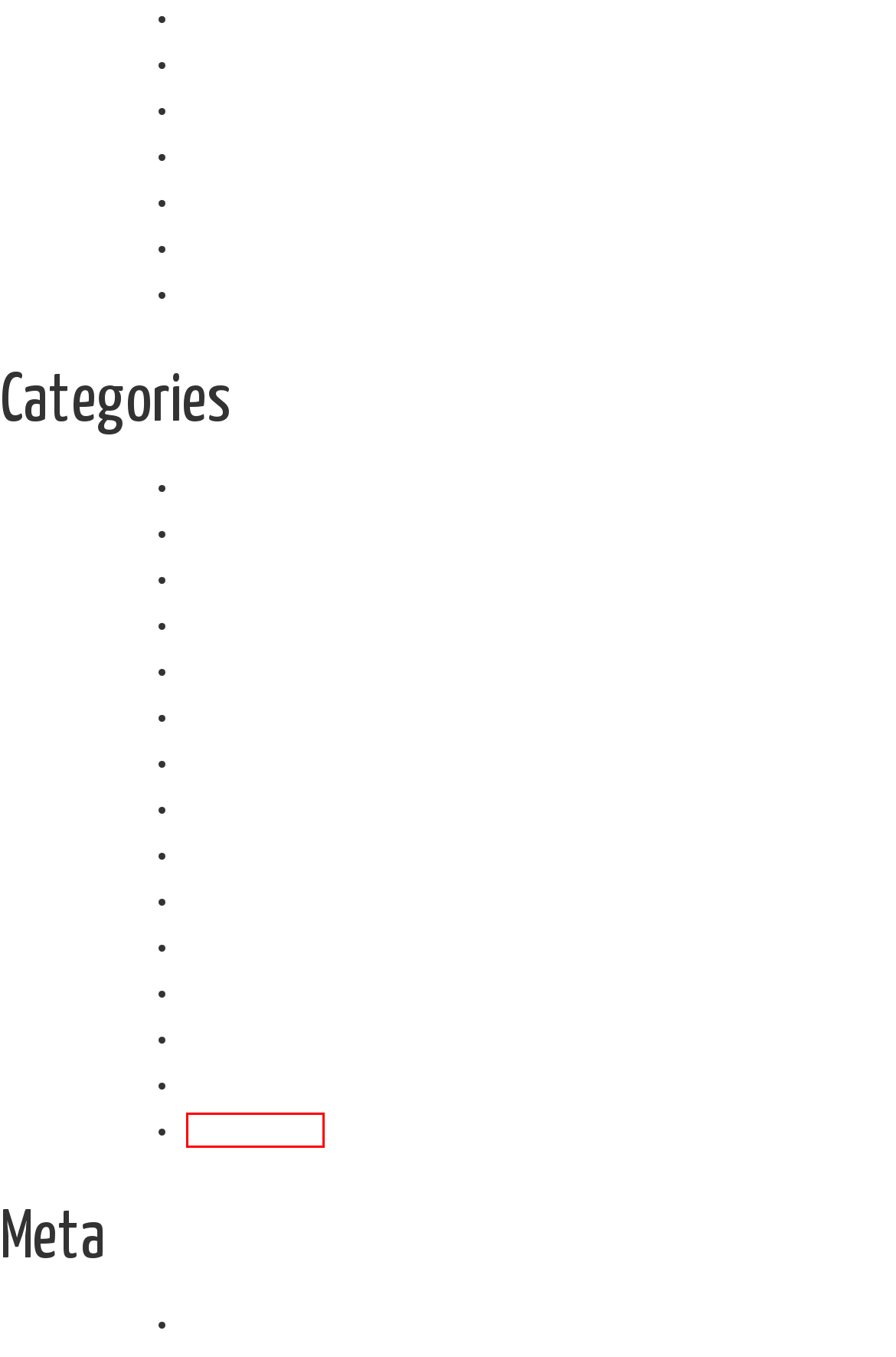Consider the screenshot of a webpage with a red bounding box around an element. Select the webpage description that best corresponds to the new page after clicking the element inside the red bounding box. Here are the candidates:
A. White lining Archives - Premier Surfacing
B. February 2024 - Premier Surfacing
C. Drainage Archives - Premier Surfacing
D. Road Surfacing Archives - Premier Surfacing
E. Walls Archives - Premier Surfacing
F. October 2020 - Premier Surfacing
G. May 2024 - Premier Surfacing
H. Block Paving Archives - Premier Surfacing

A